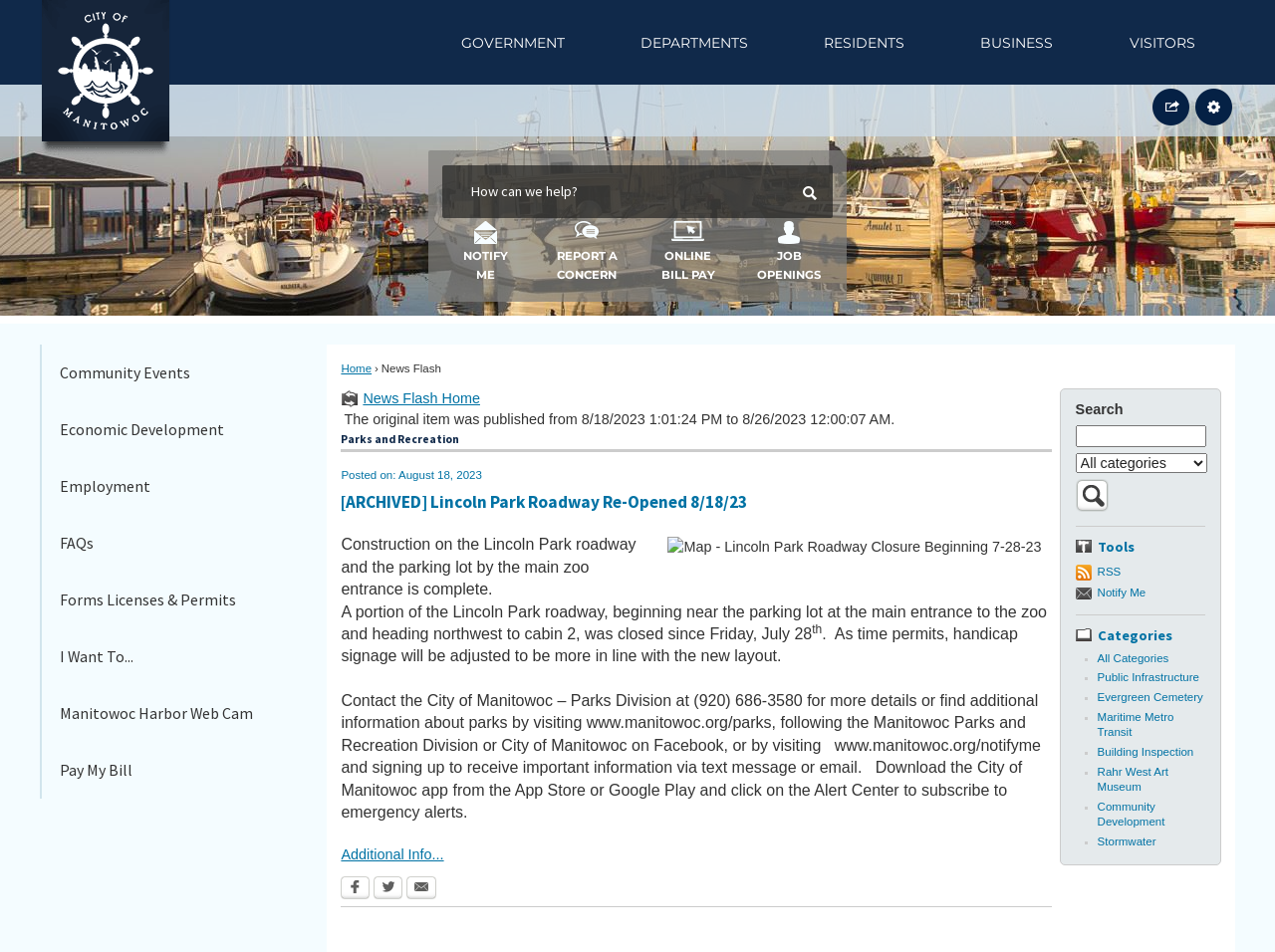What is the contact number for the City of Manitowoc – Parks Division?
Can you give a detailed and elaborate answer to the question?

I found the answer by reading the contact information provided in the news flash content, which mentions the phone number (920) 686-3580 for the City of Manitowoc – Parks Division.